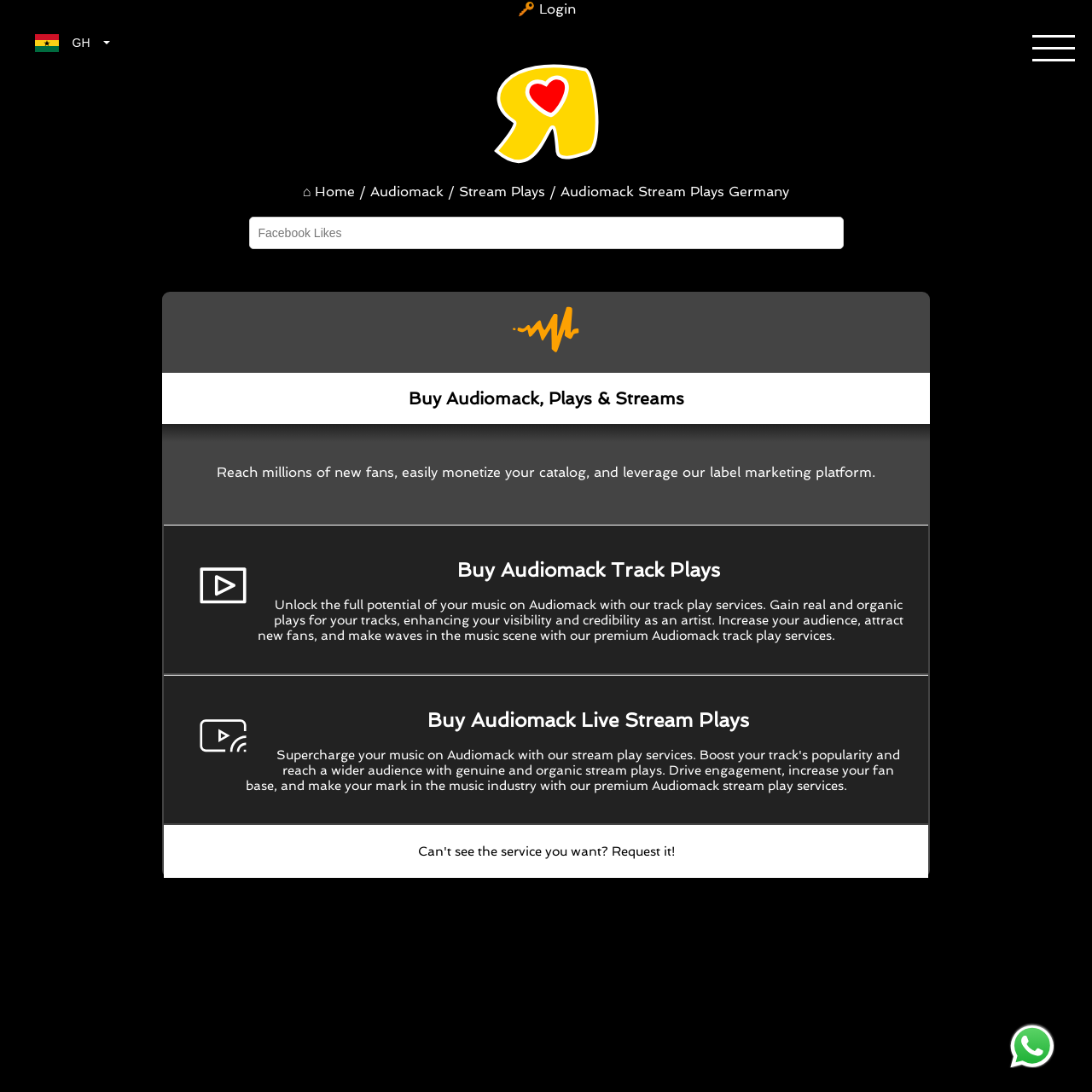Please identify the bounding box coordinates of the element that needs to be clicked to execute the following command: "Go to the home page". Provide the bounding box using four float numbers between 0 and 1, formatted as [left, top, right, bottom].

[0.277, 0.168, 0.325, 0.183]